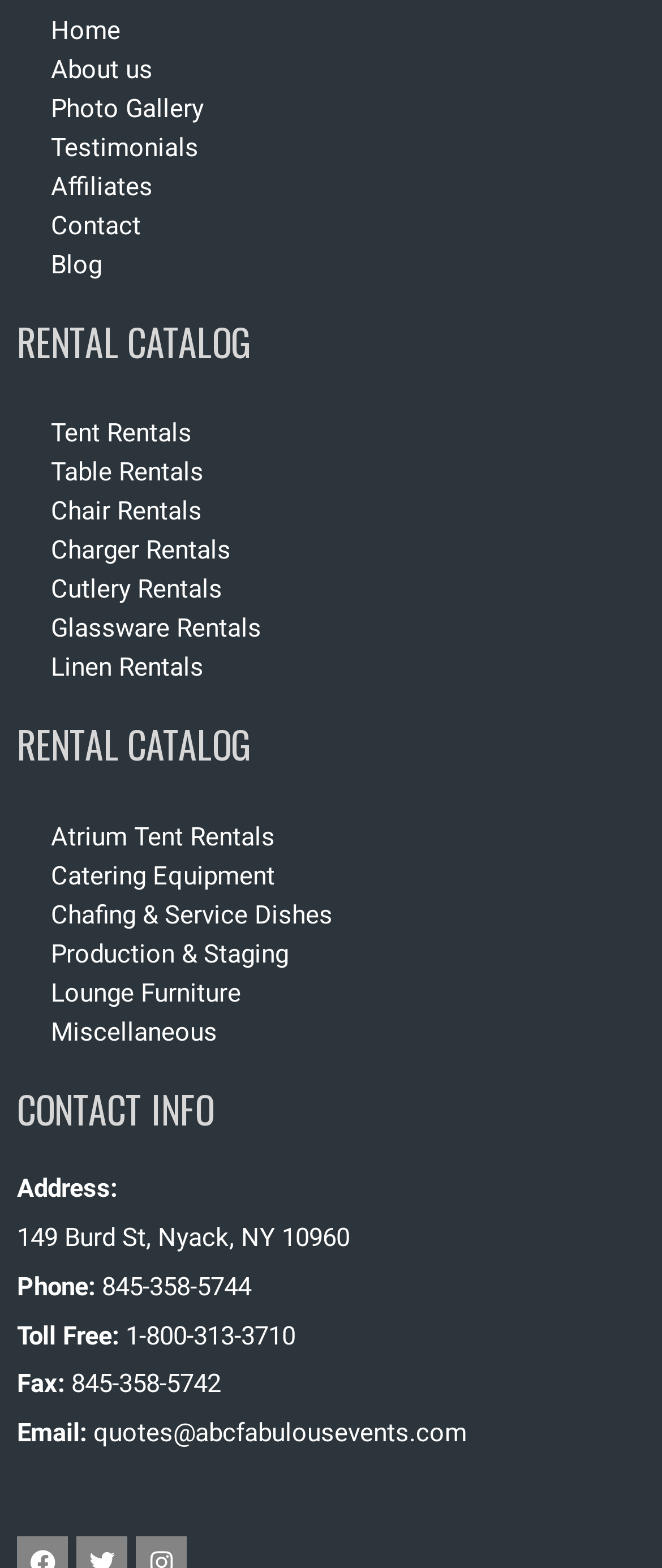Kindly determine the bounding box coordinates of the area that needs to be clicked to fulfill this instruction: "click email link".

[0.141, 0.904, 0.705, 0.924]